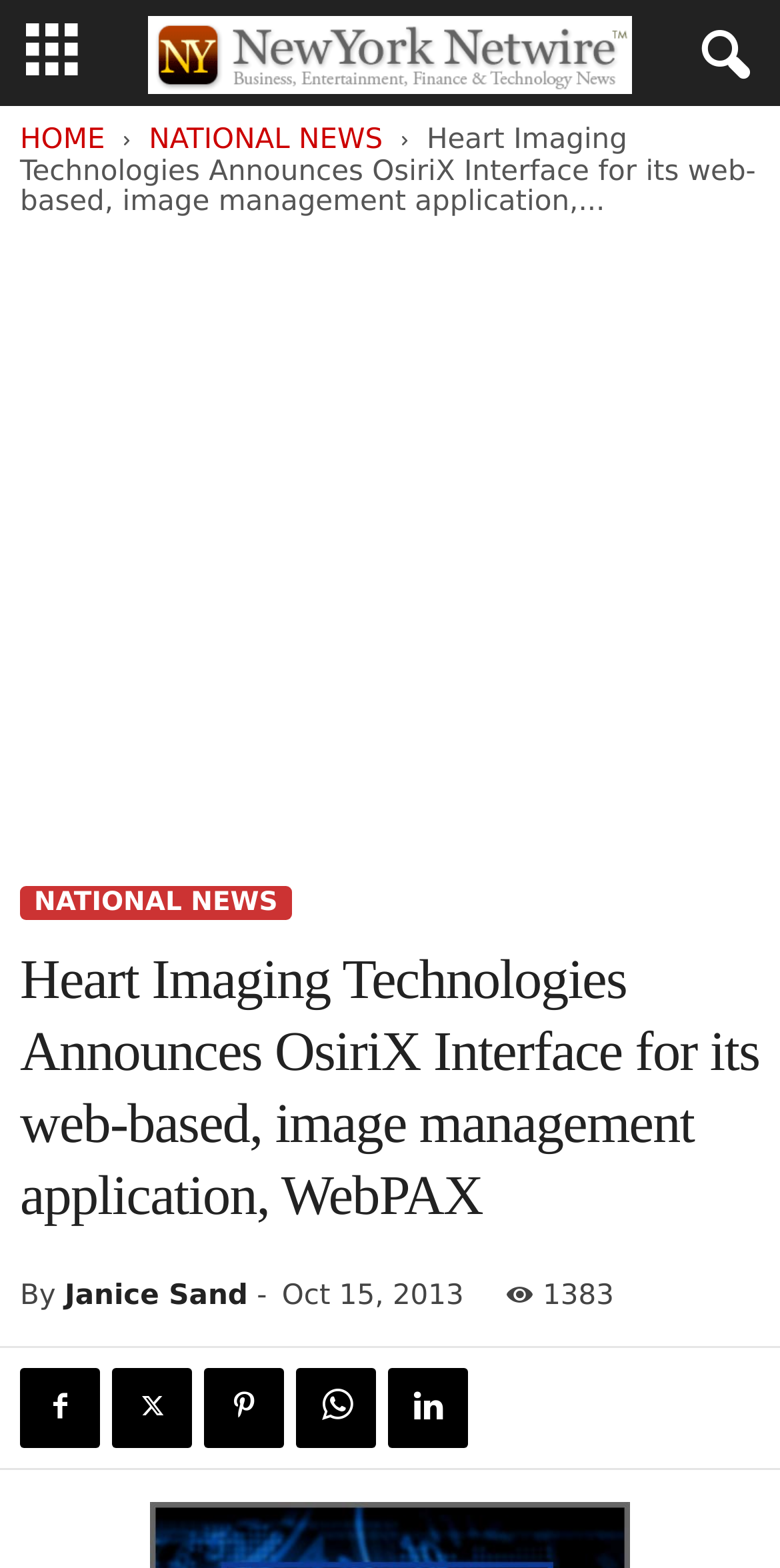Please determine the bounding box coordinates of the element's region to click for the following instruction: "click the HOME link".

[0.026, 0.079, 0.135, 0.099]